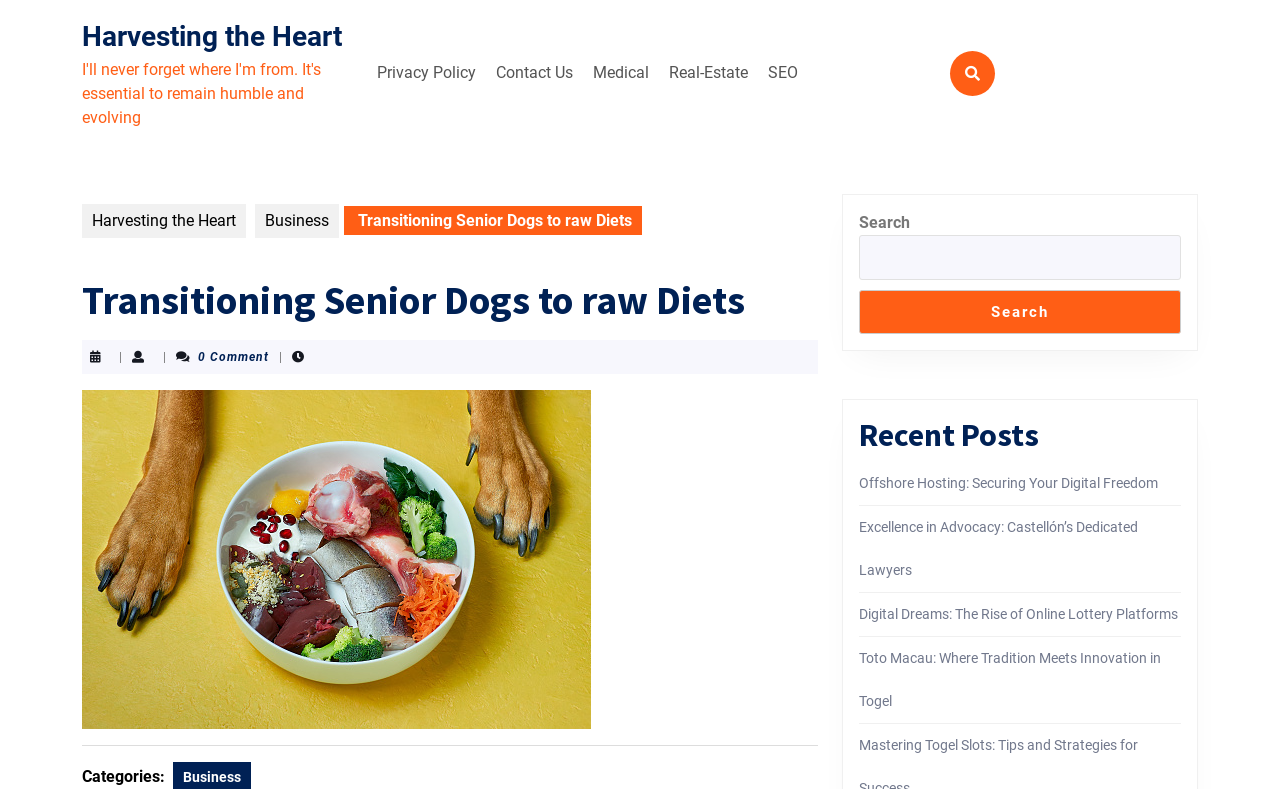Please mark the clickable region by giving the bounding box coordinates needed to complete this instruction: "Read the 'Transitioning Senior Dogs to raw Diets' article".

[0.277, 0.267, 0.494, 0.292]